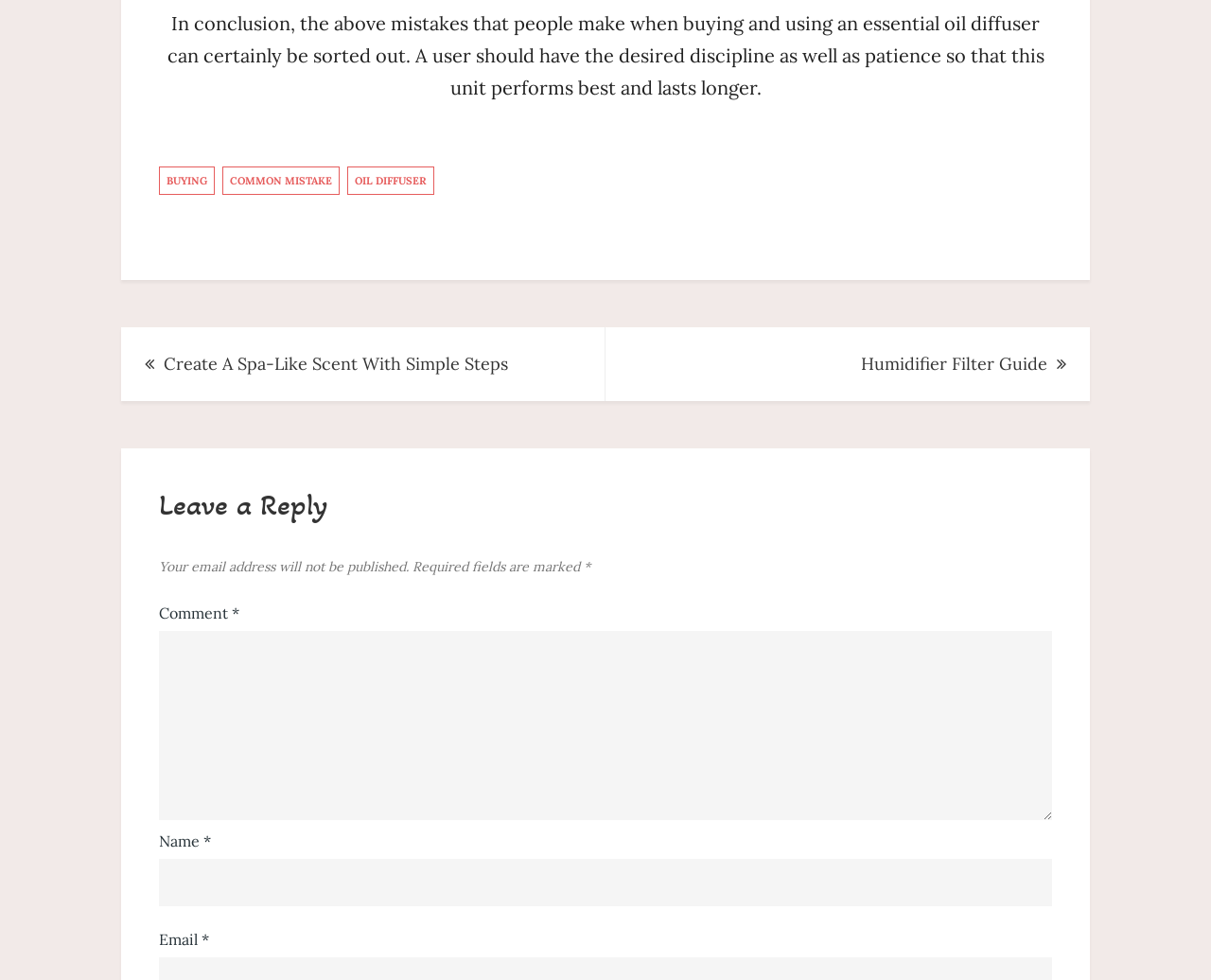Identify the bounding box coordinates for the UI element that matches this description: "buying".

[0.131, 0.17, 0.177, 0.199]